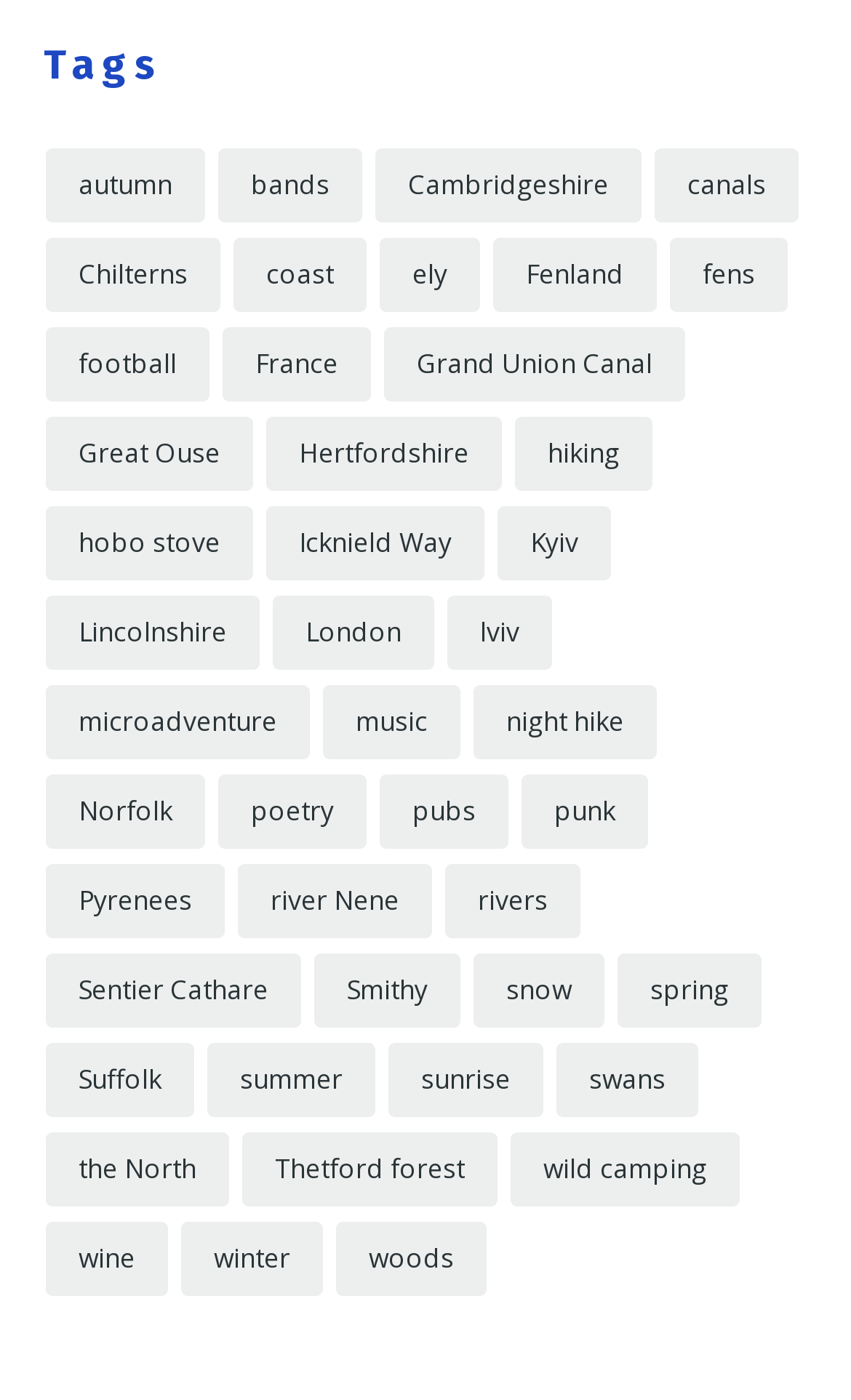Pinpoint the bounding box coordinates of the element you need to click to execute the following instruction: "Browse 'wild camping' items". The bounding box should be represented by four float numbers between 0 and 1, in the format [left, top, right, bottom].

[0.6, 0.809, 0.869, 0.862]